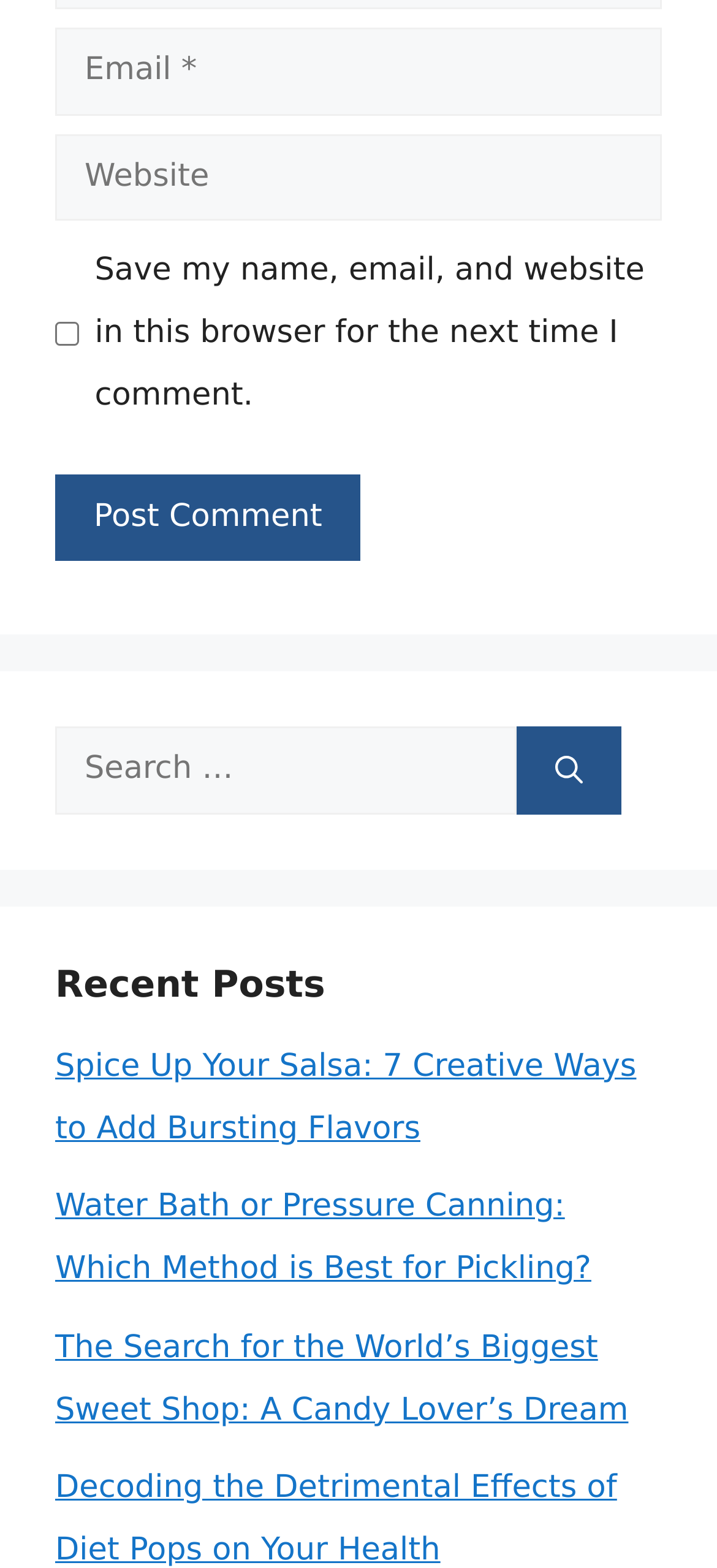Refer to the image and answer the question with as much detail as possible: What is the label of the first input field?

The first input field has a label 'Email' above it, which suggests that this field is for entering the user's email address.